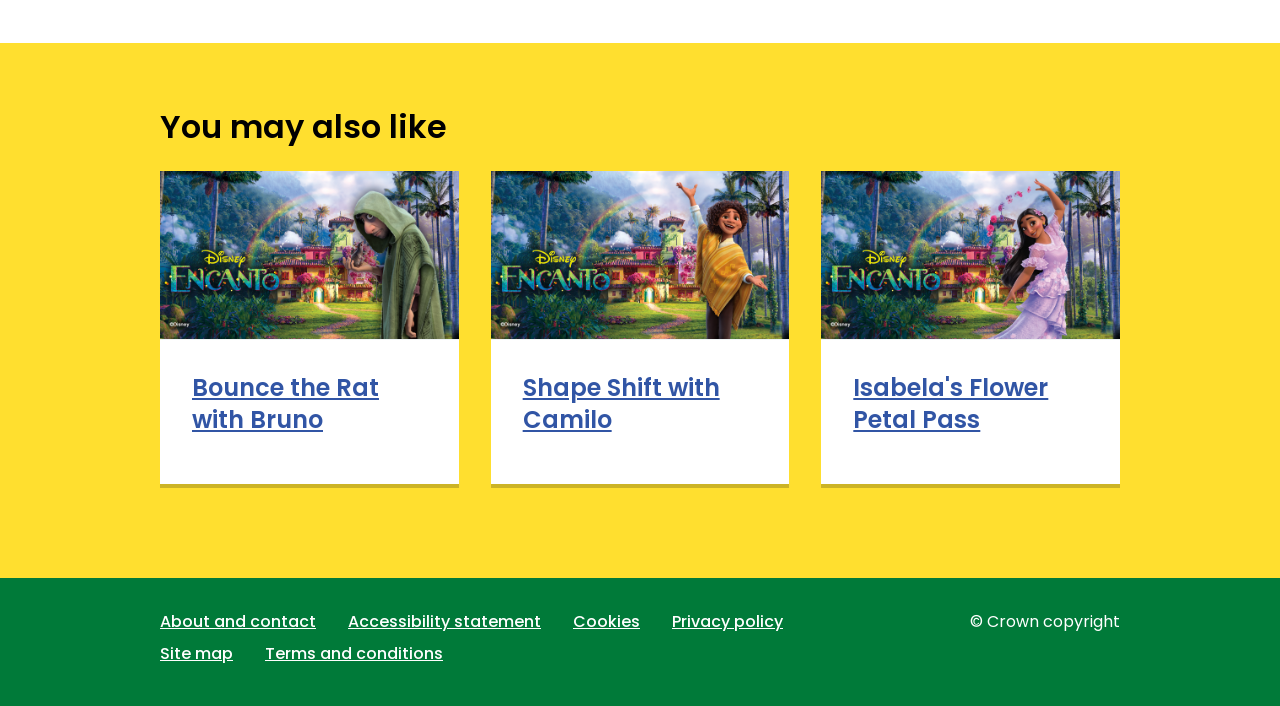How many games are listed?
Examine the image closely and answer the question with as much detail as possible.

There are 3 games listed on the webpage, which are 'Bounce the Rat with Bruno', 'Shape Shift with Camilo', and 'Isabela's Flower Petal Pass'.